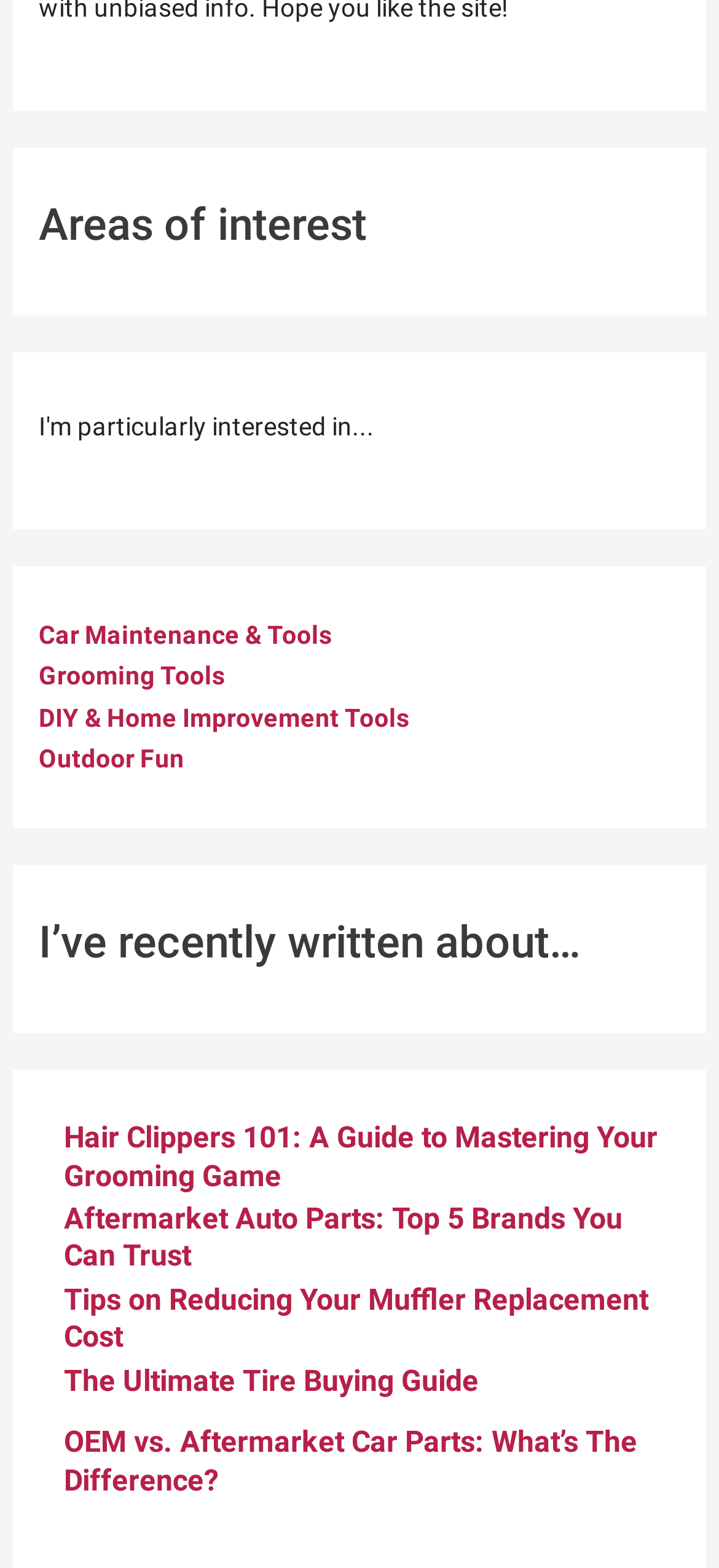Locate the bounding box coordinates of the element I should click to achieve the following instruction: "Explore DIY & Home Improvement Tools".

[0.054, 0.448, 0.569, 0.467]